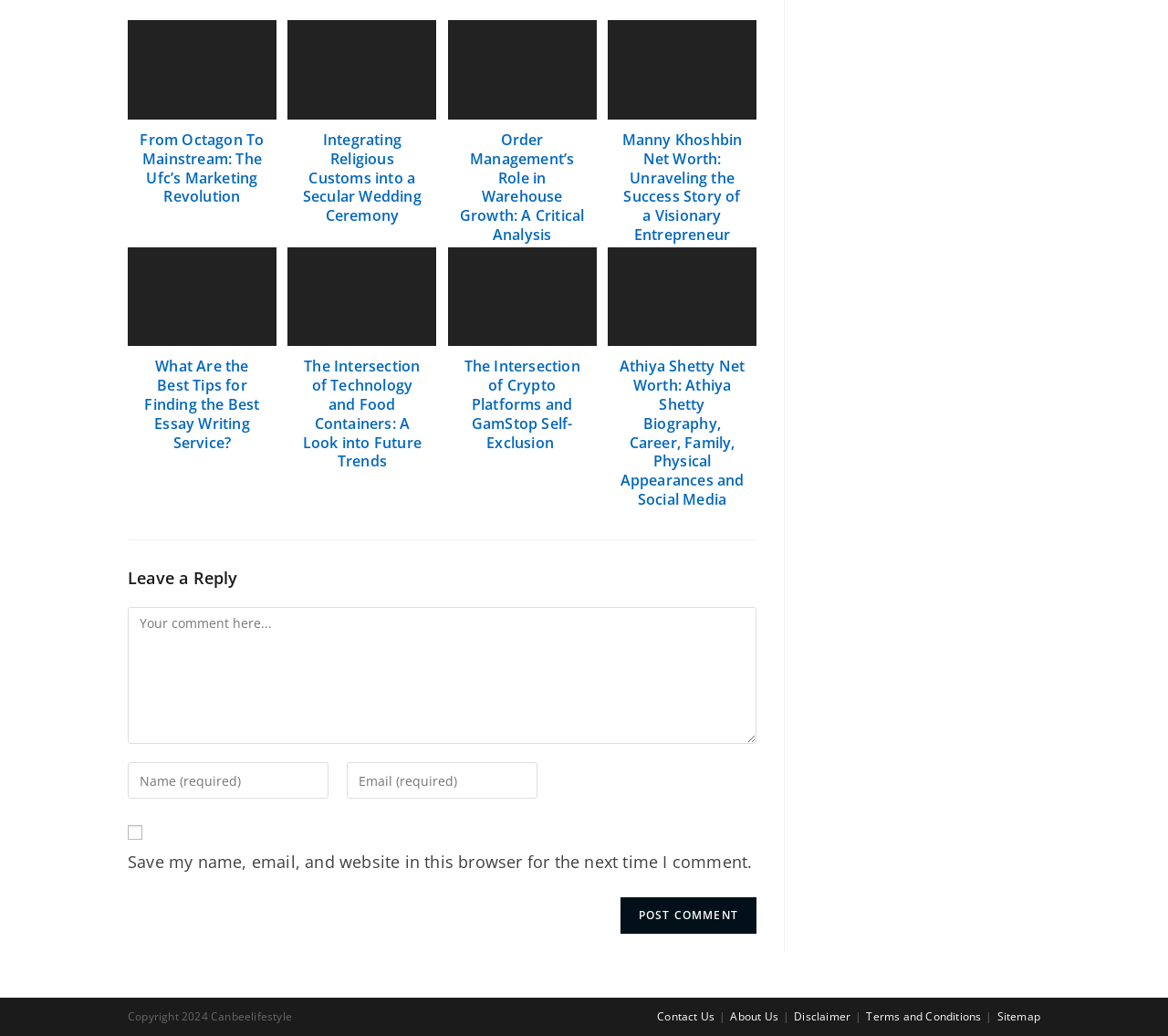Determine the bounding box coordinates of the element that should be clicked to execute the following command: "Enter your name or username to comment".

[0.109, 0.734, 0.281, 0.769]